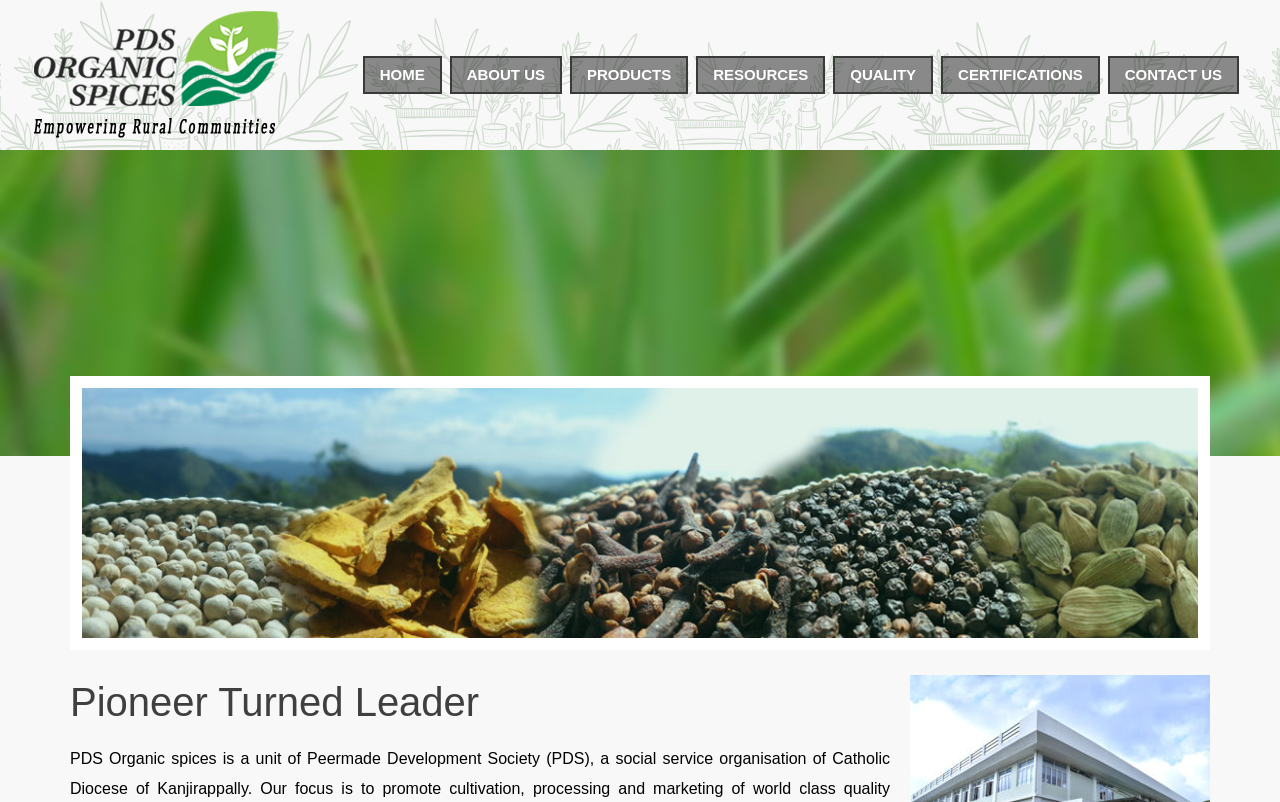Use a single word or phrase to answer the question:
What is the tagline of the company?

Pioneer Turned Leader